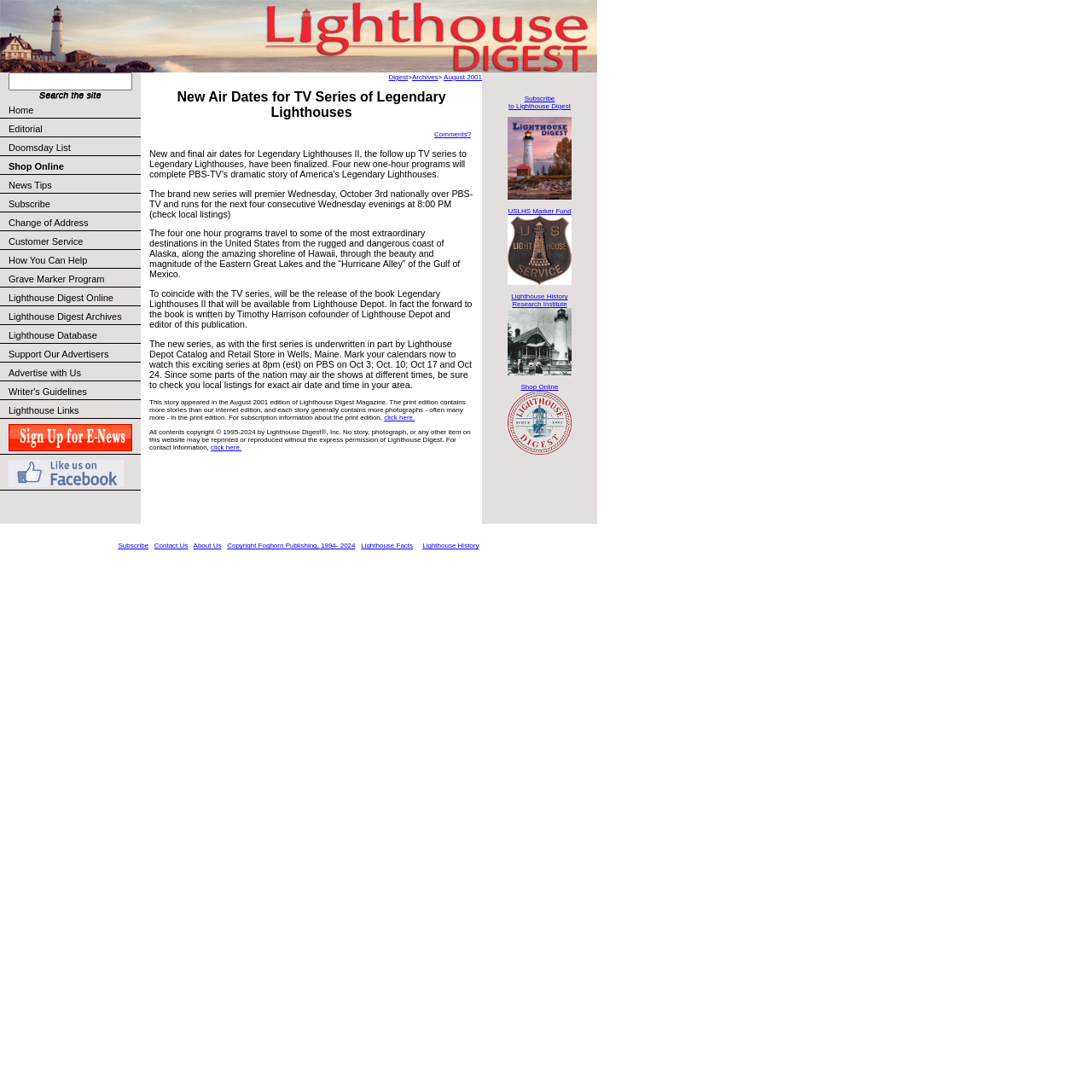Find and provide the bounding box coordinates for the UI element described here: "20 Years to Life". The coordinates should be given as four float numbers between 0 and 1: [left, top, right, bottom].

None